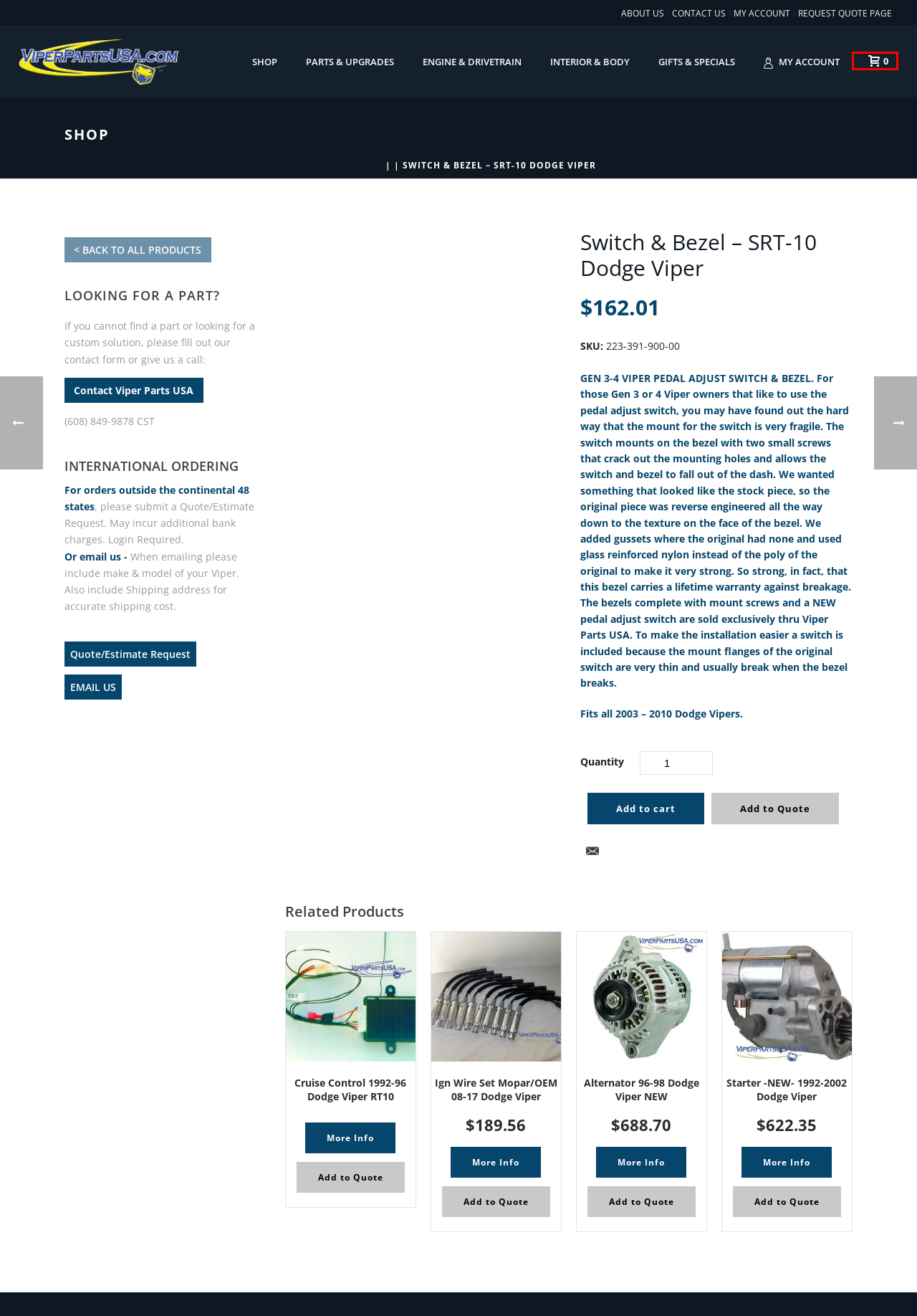You are looking at a screenshot of a webpage with a red bounding box around an element. Determine the best matching webpage description for the new webpage resulting from clicking the element in the red bounding box. Here are the descriptions:
A. Cart | Viper Parts USA
B. Alternator 96-98 Dodge Viper NEW - Viper Parts USA
C. My Account | Viper Parts USA
D. View All Viper Products | Viper Parts USA
E. About Viper Parts USA | High Performance Viper Car Parts and Accessories
F. Starter -NEW- 1992-2002 Dodge Viper - Viper Parts USA
G. Ign Wire Set Mopar/OEM 08-17 Dodge Viper - Viper Parts USA
H. Cruise Control 1992-96 Dodge Viper RT10 - Viper Parts USA

A